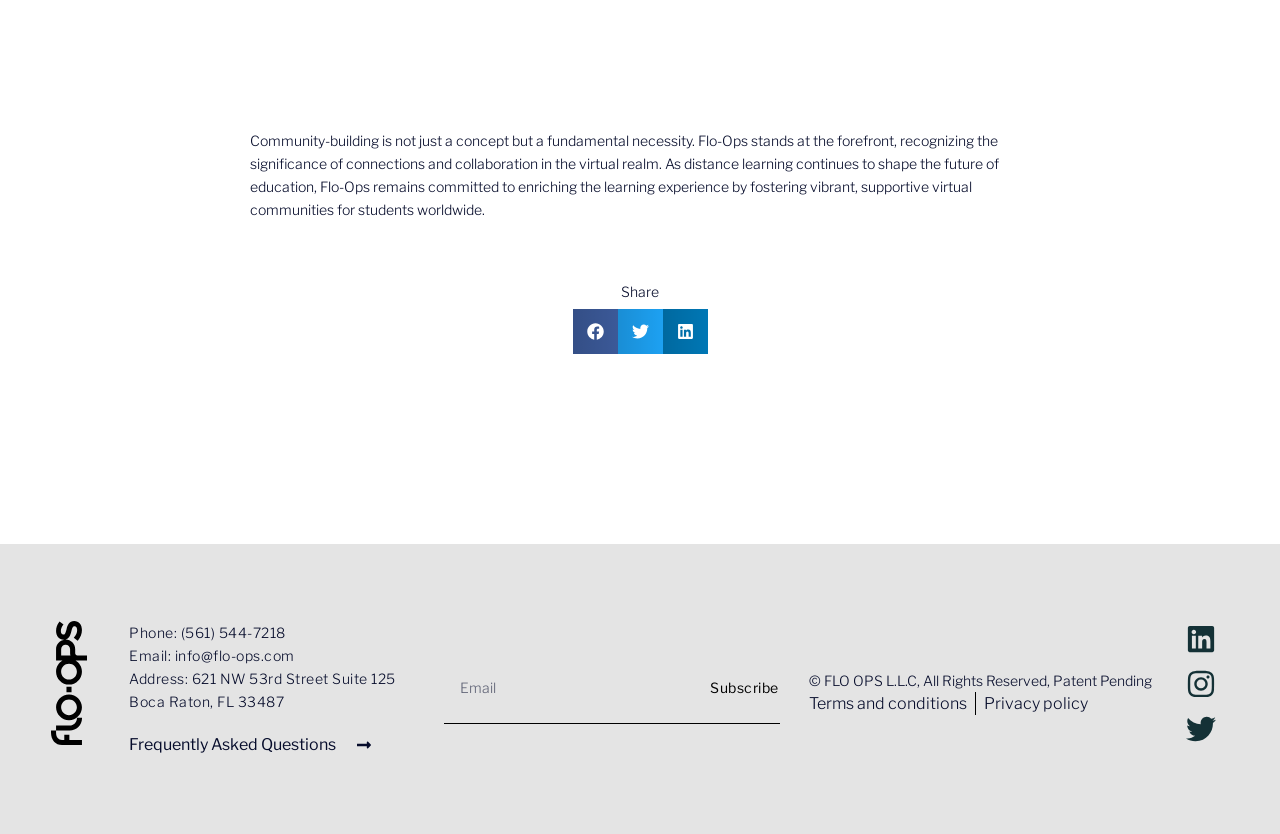Please identify the bounding box coordinates of the clickable element to fulfill the following instruction: "Click on Industries". The coordinates should be four float numbers between 0 and 1, i.e., [left, top, right, bottom].

None